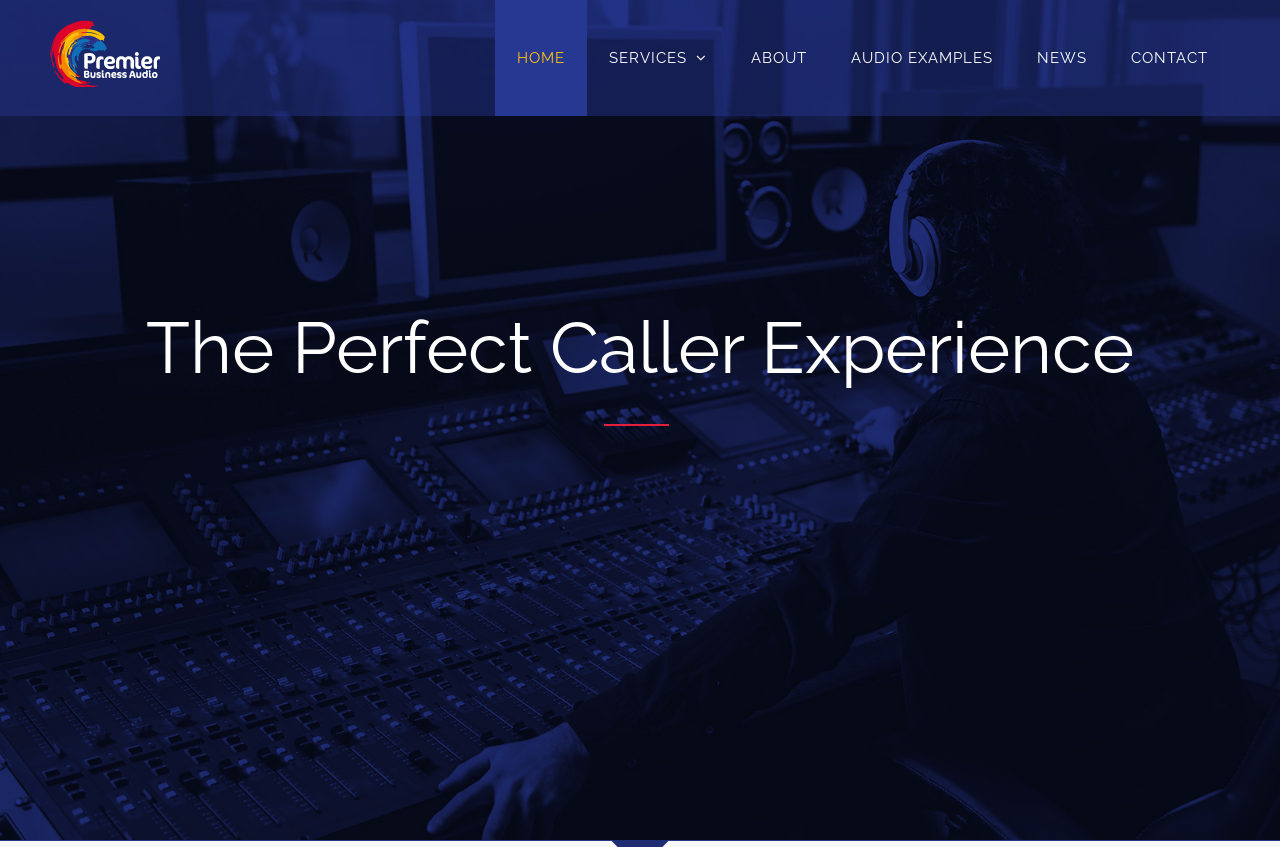From the screenshot, find the bounding box of the UI element matching this description: "alt="Premier Business Audio Logo"". Supply the bounding box coordinates in the form [left, top, right, bottom], each a float between 0 and 1.

[0.039, 0.024, 0.125, 0.103]